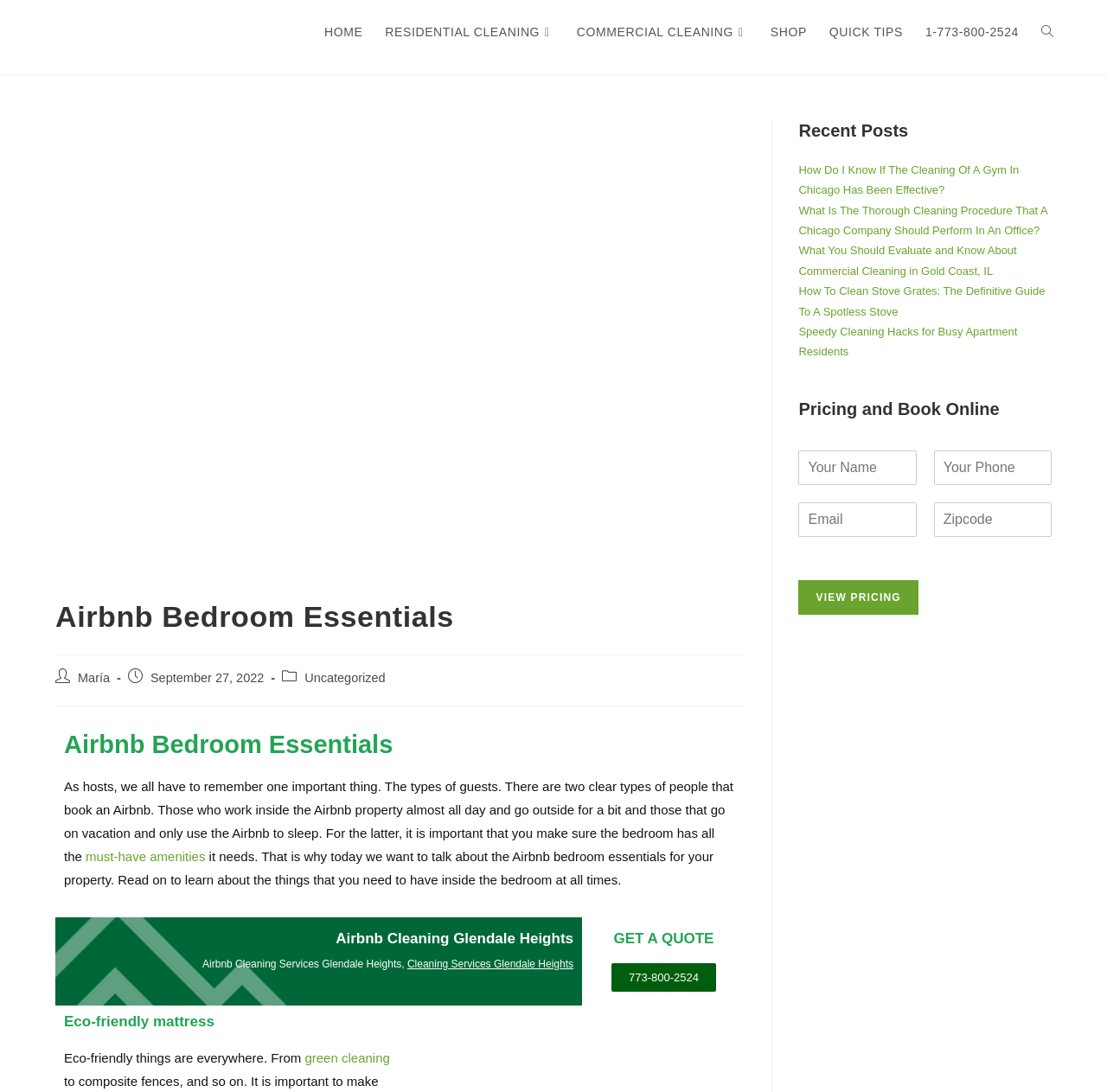Identify and generate the primary title of the webpage.

Airbnb Bedroom Essentials